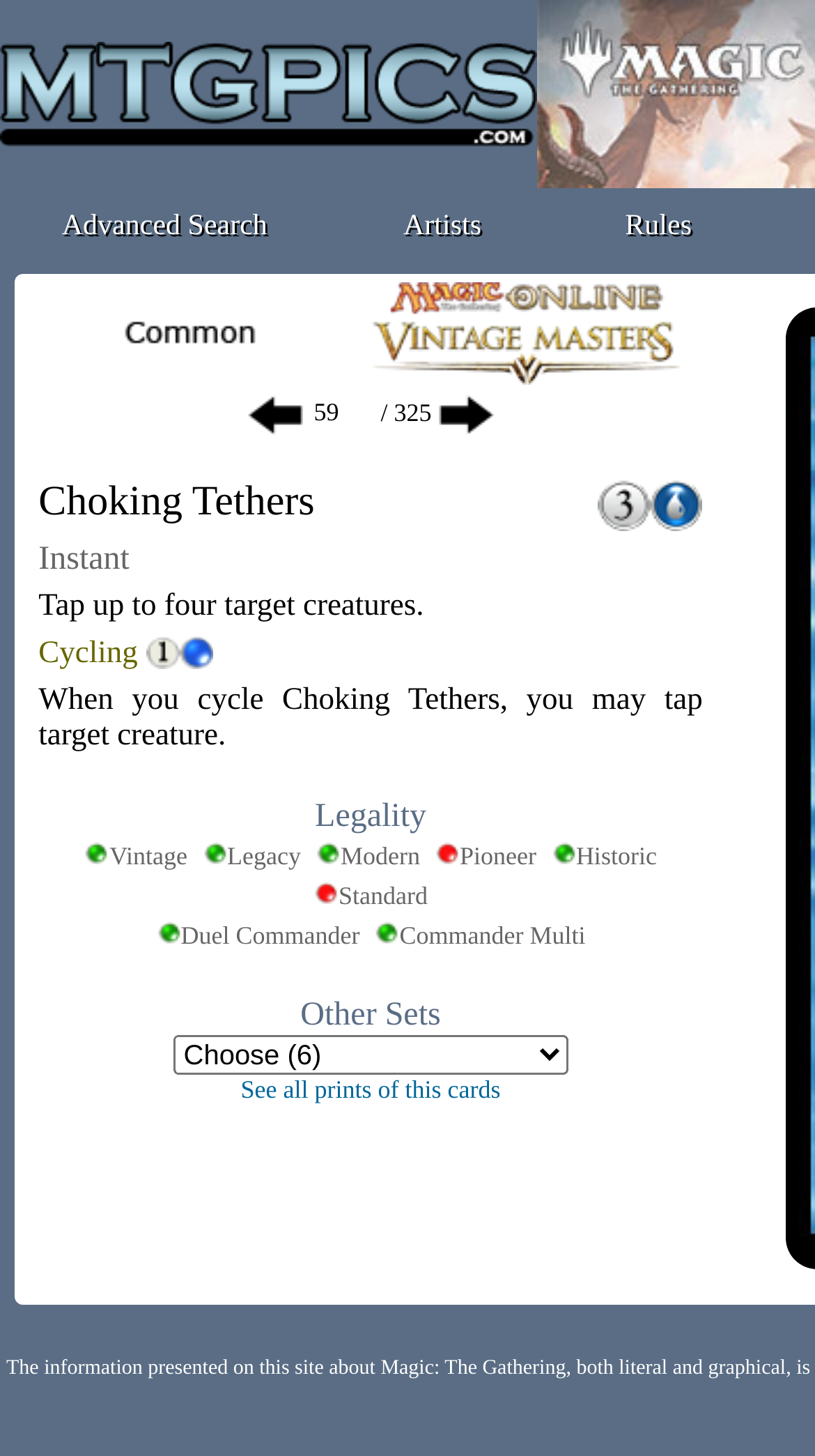Please provide a brief answer to the following inquiry using a single word or phrase:
What is the name of the Magic the Gathering card?

Choking Tethers